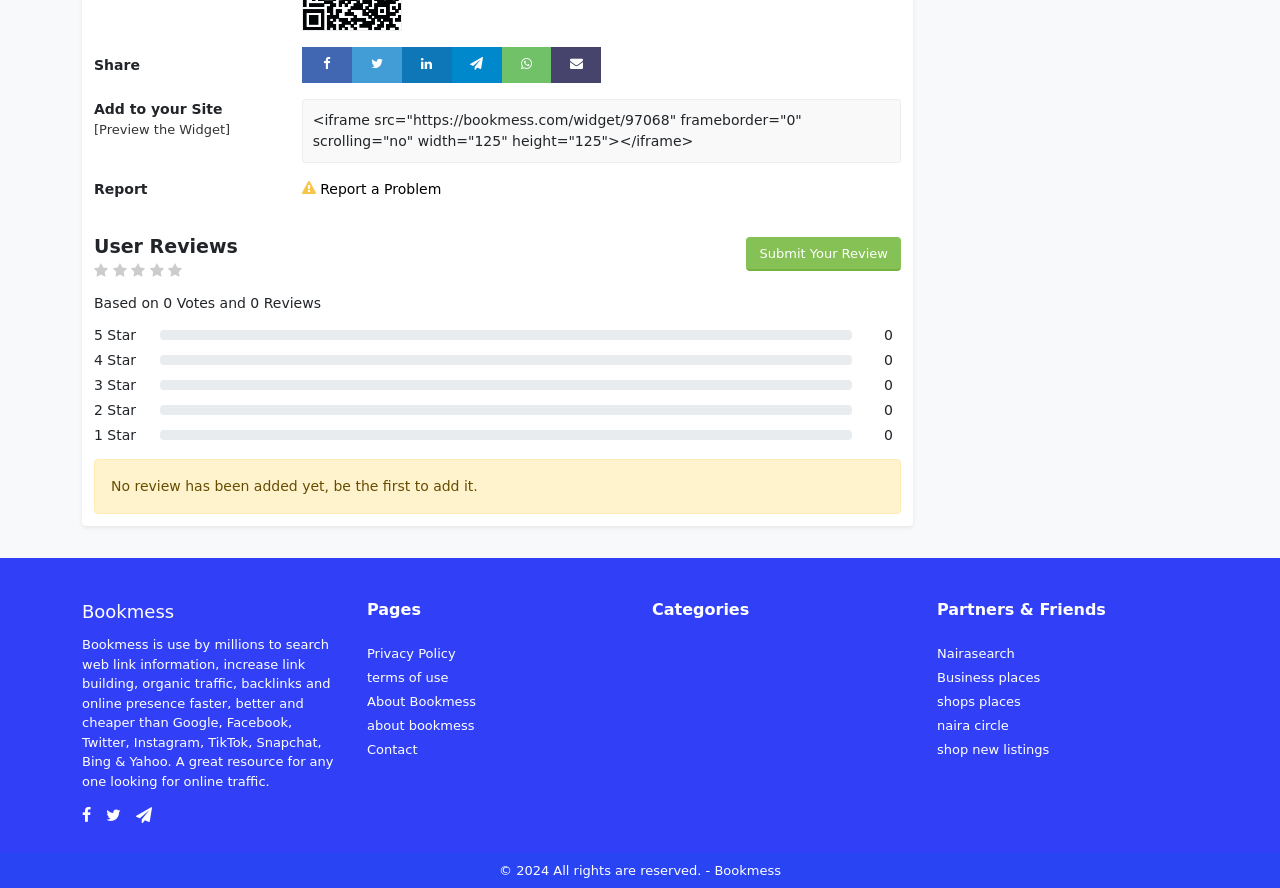What is the purpose of the 'Add to your Site' button? Based on the screenshot, please respond with a single word or phrase.

To add a widget